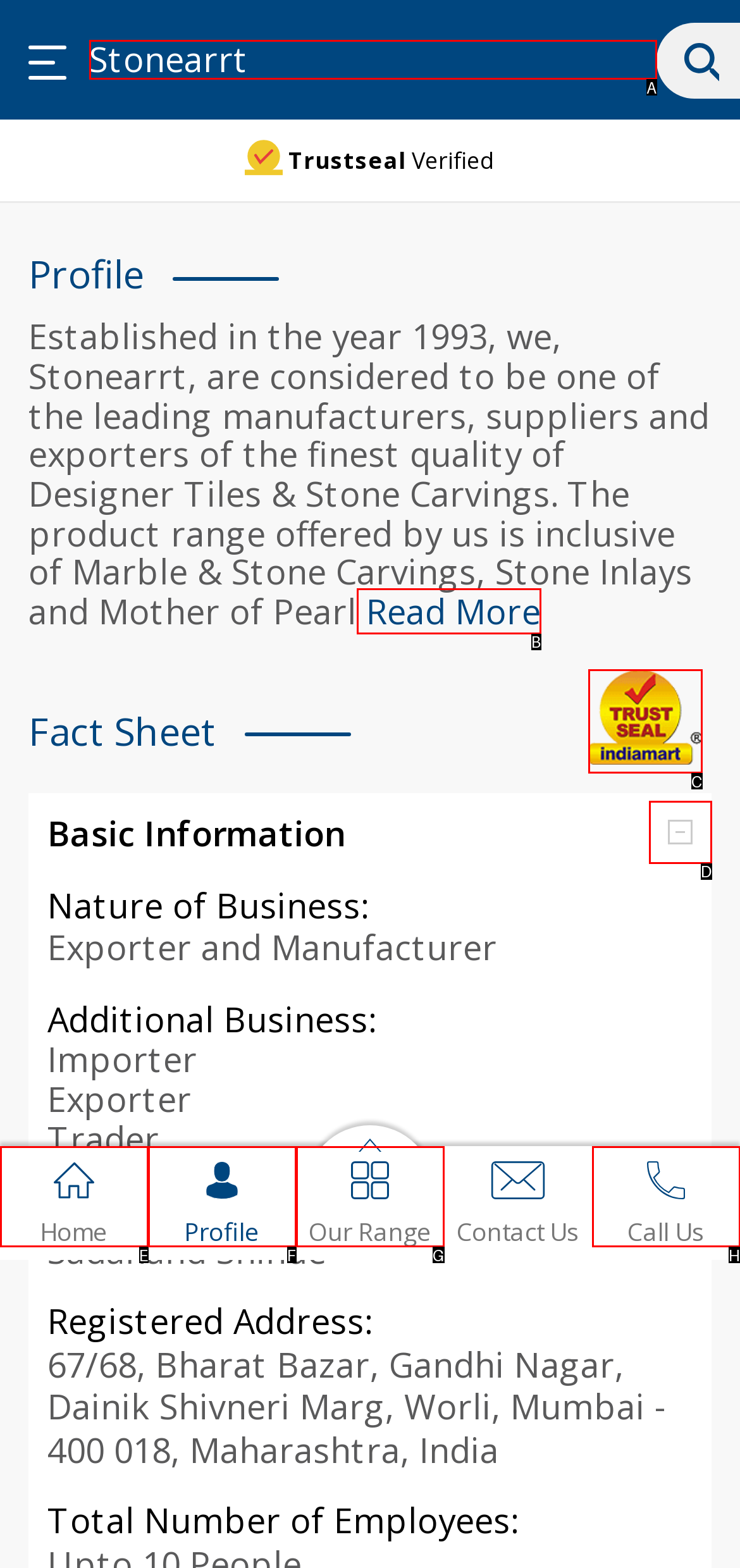Given the description: FAQ, identify the matching option. Answer with the corresponding letter.

None